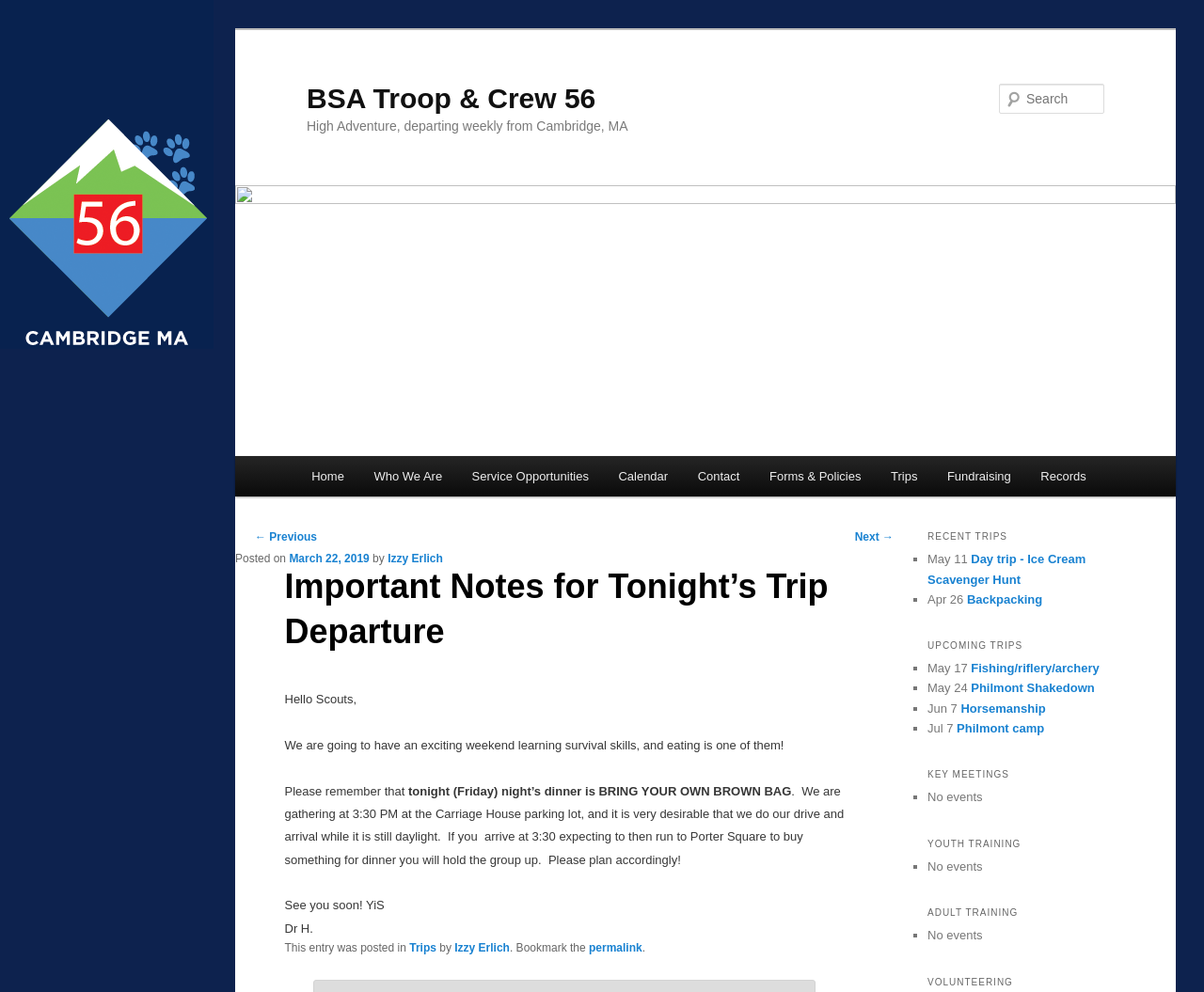Please identify the bounding box coordinates of the element I should click to complete this instruction: 'Search for something'. The coordinates should be given as four float numbers between 0 and 1, like this: [left, top, right, bottom].

[0.83, 0.084, 0.917, 0.115]